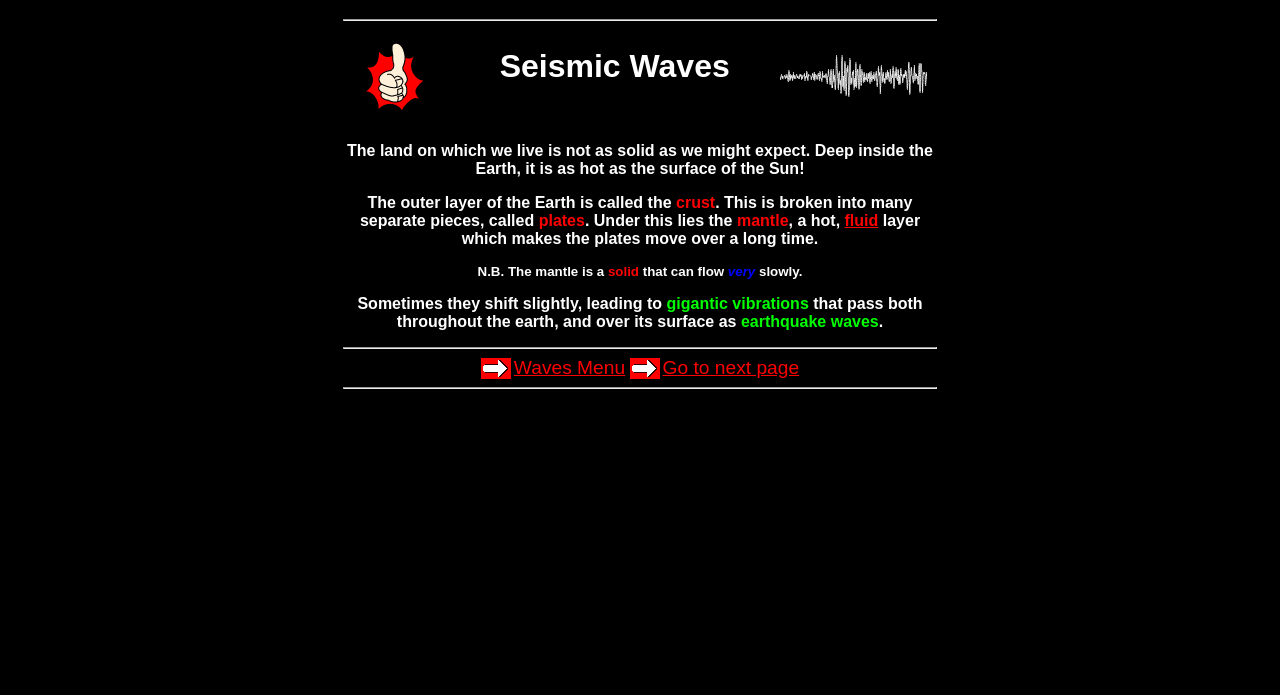Please give a one-word or short phrase response to the following question: 
What type of waves are caused by the shifting of the Earth's plates?

earthquake waves